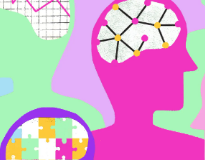How many heads are depicted in the image?
Answer the question in a detailed and comprehensive manner.

The caption describes the image as featuring a vibrant, artistic representation of human heads, with a head on the left, a softer green silhouette adjacent to it, and a pink outline of a head on the right, which suggests that there are three heads depicted in the image.